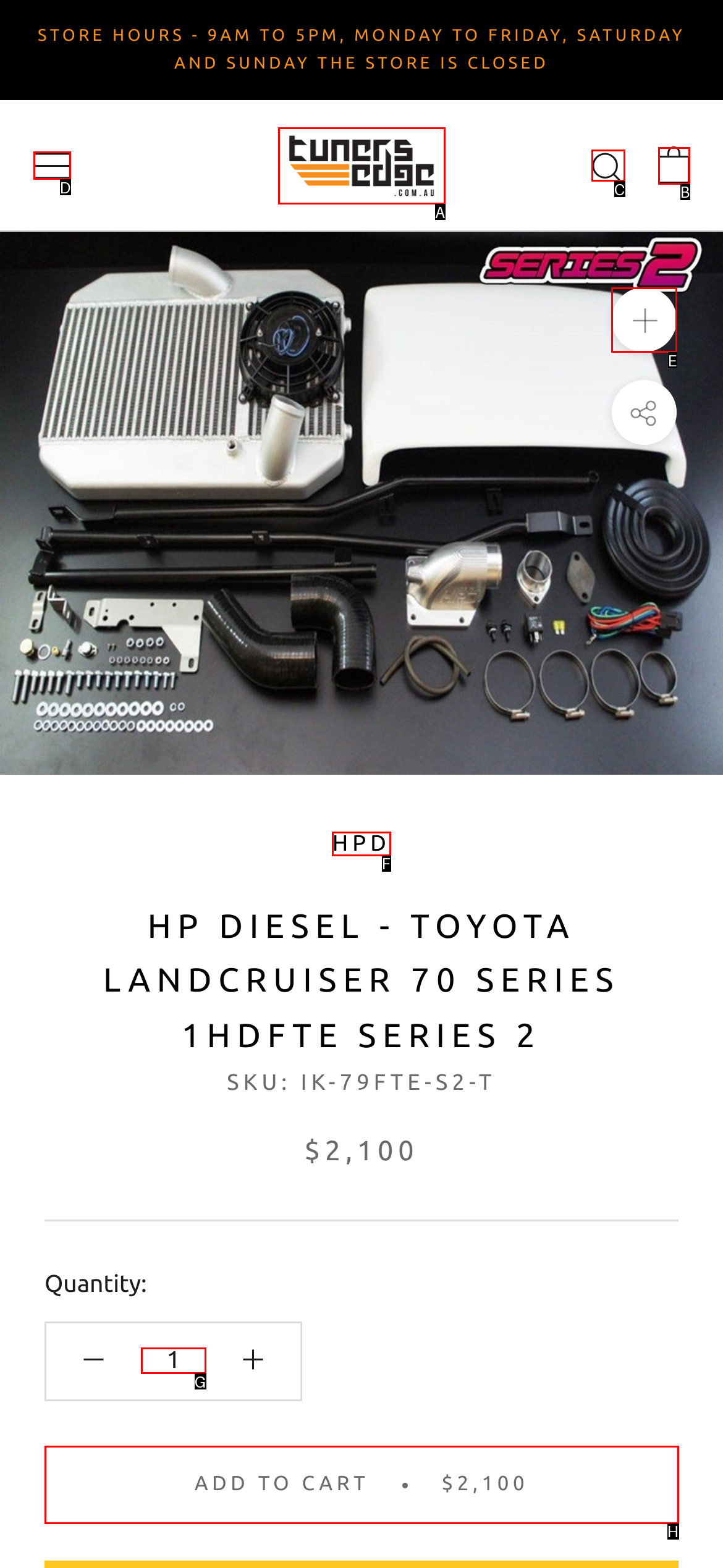Which UI element corresponds to this description: input value="1" aria-label="Quantity" name="quantity" value="1"
Reply with the letter of the correct option.

G